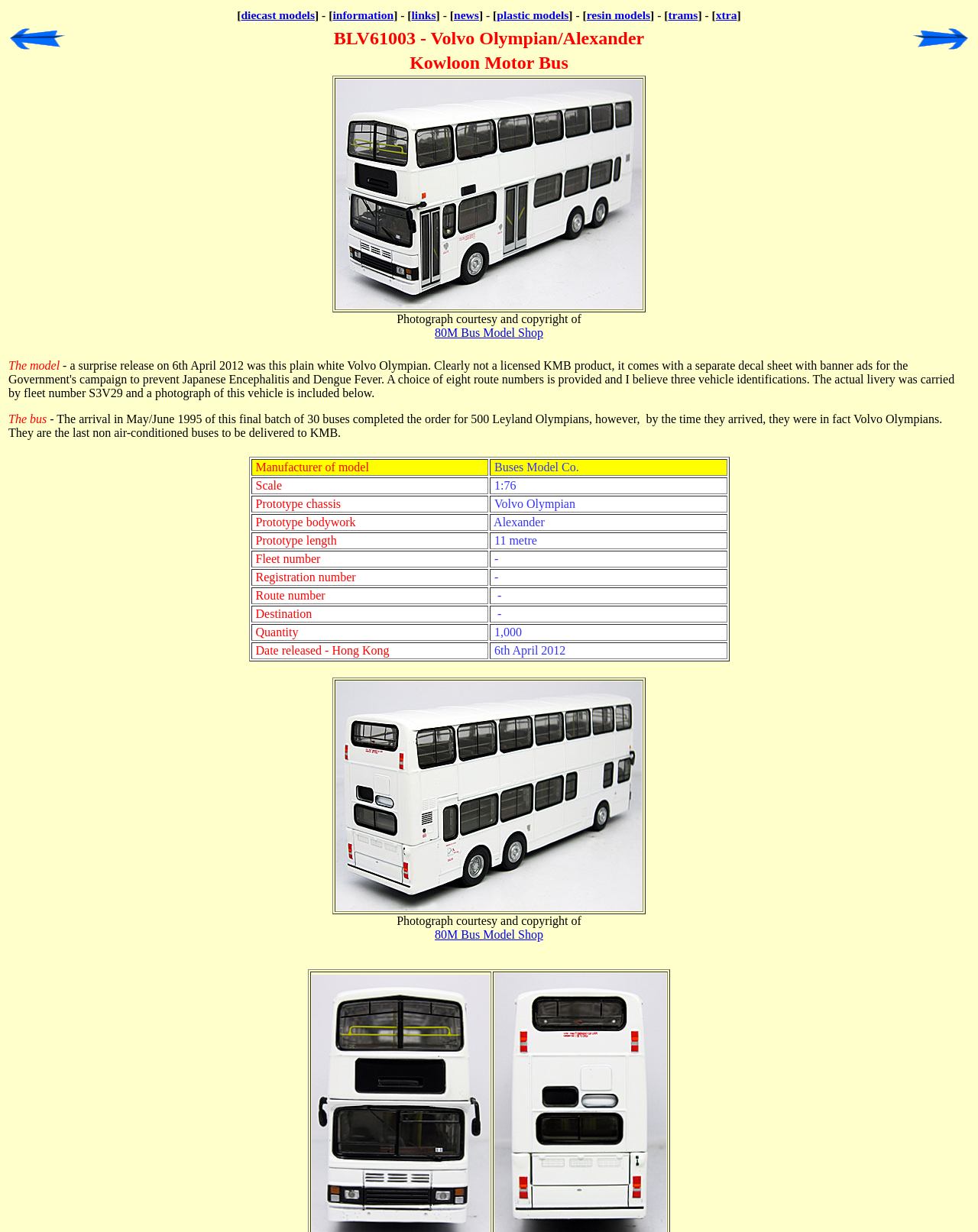What is the manufacturer of the bus model? Analyze the screenshot and reply with just one word or a short phrase.

Buses Model Co.